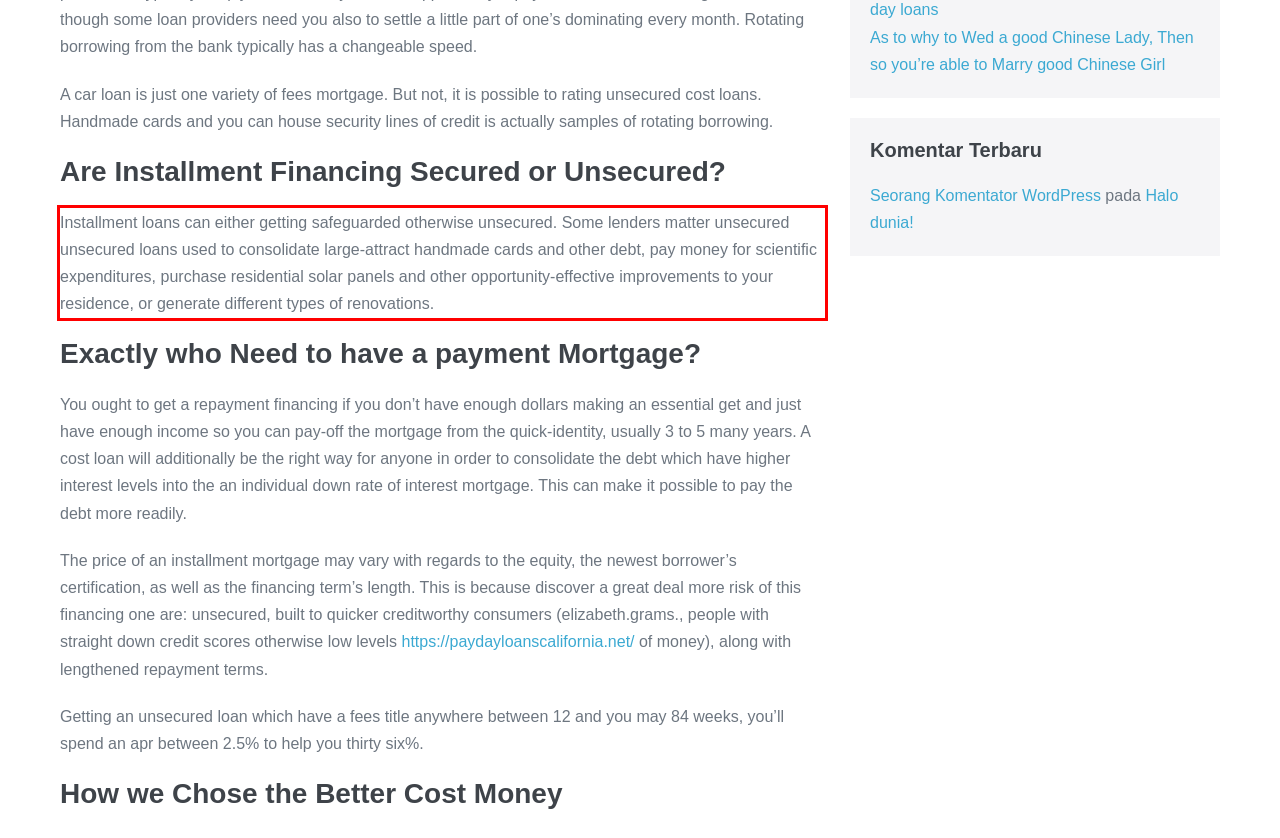You are provided with a webpage screenshot that includes a red rectangle bounding box. Extract the text content from within the bounding box using OCR.

Installment loans can either getting safeguarded otherwise unsecured. Some lenders matter unsecured unsecured loans used to consolidate large-attract handmade cards and other debt, pay money for scientific expenditures, purchase residential solar panels and other opportunity-effective improvements to your residence, or generate different types of renovations.